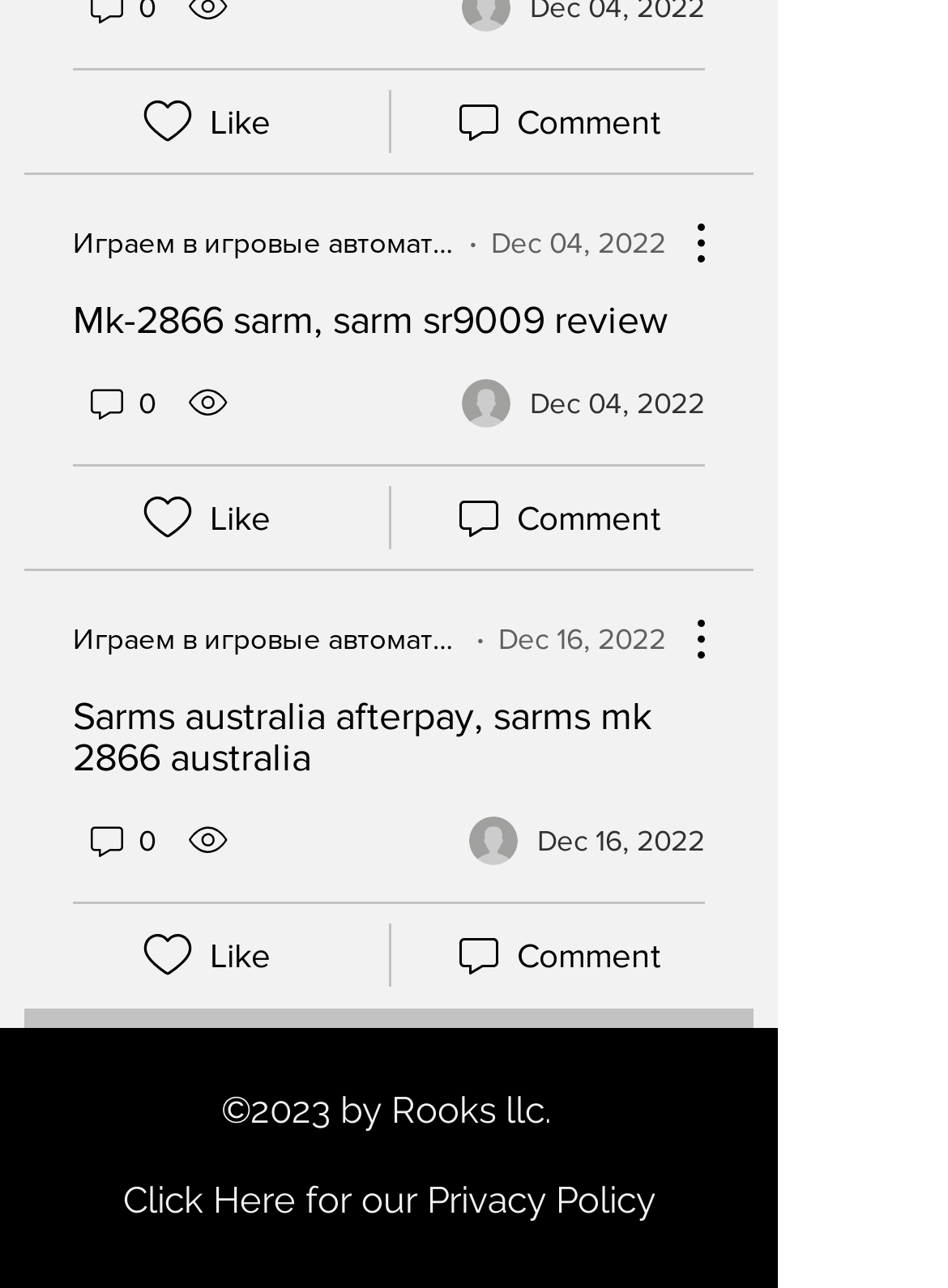What is the title of the third post?
Answer the question with as much detail as you can, using the image as a reference.

I found the title of the third post by looking at the heading element with the text 'Sarms australia afterpay, sarms mk 2866 australia' which is located below the second post, indicating the title of the third post.